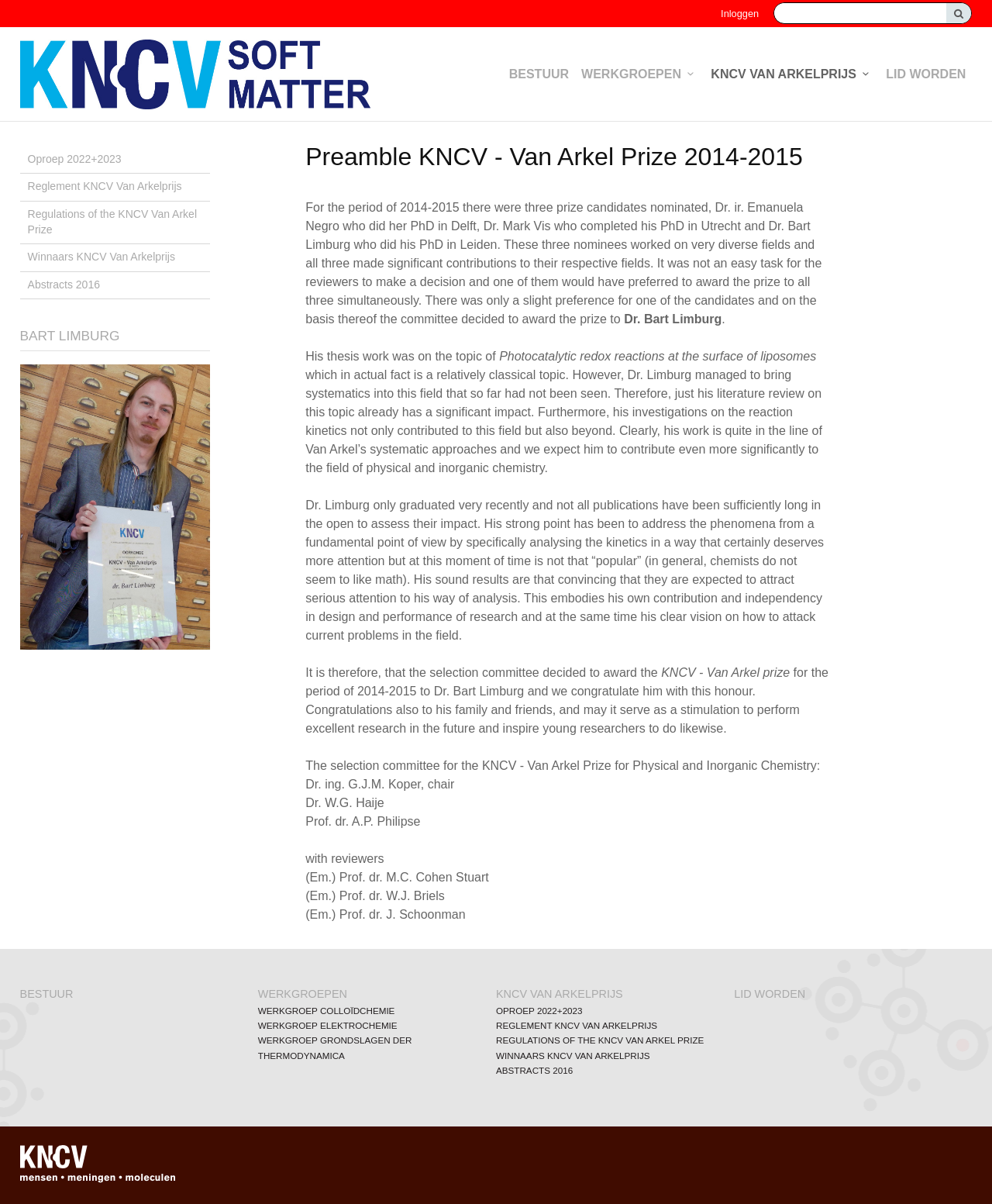Predict the bounding box coordinates of the area that should be clicked to accomplish the following instruction: "Log in". The bounding box coordinates should consist of four float numbers between 0 and 1, i.e., [left, top, right, bottom].

[0.722, 0.0, 0.77, 0.023]